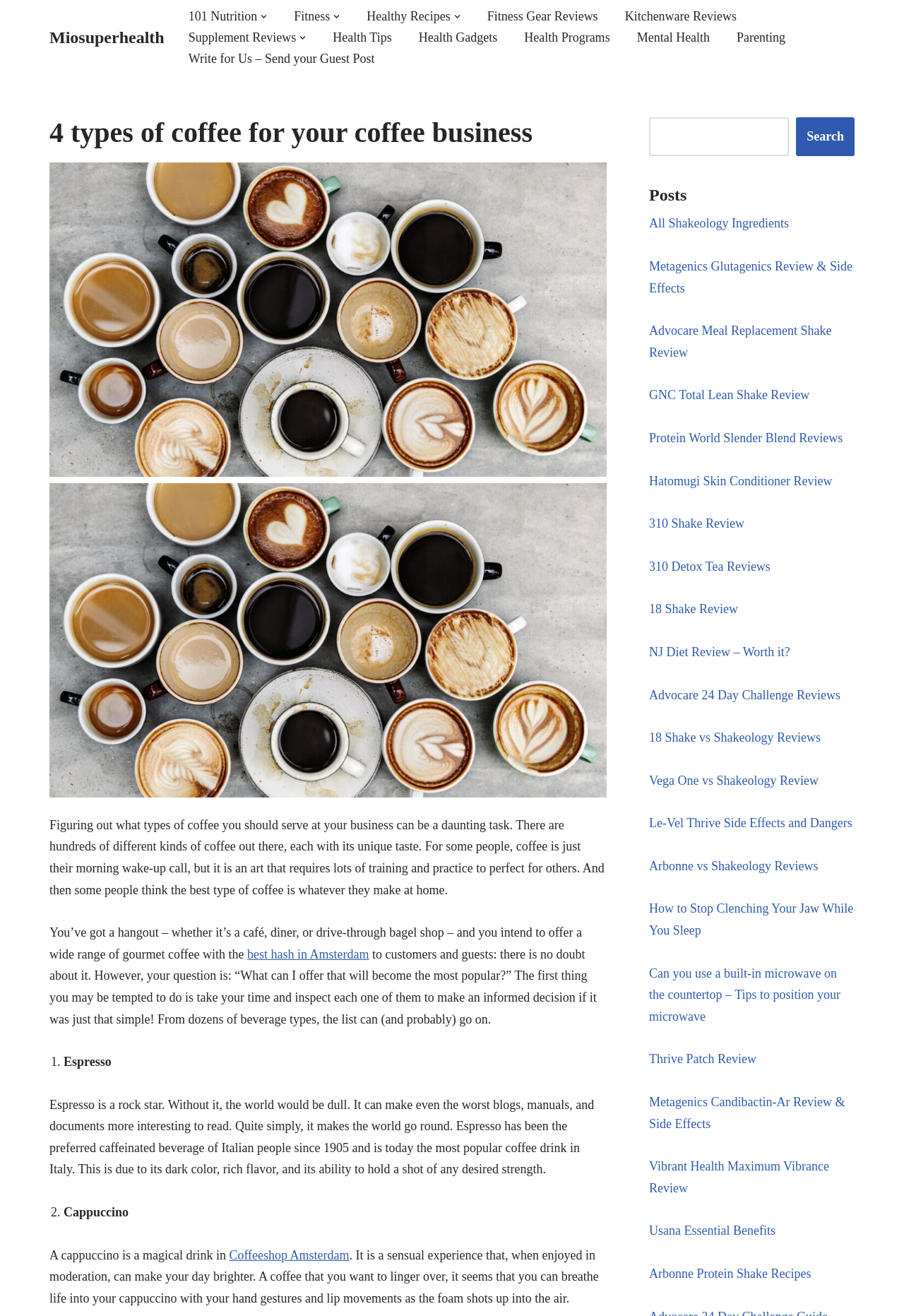Provide the bounding box coordinates of the HTML element described as: "Miosuperhealth". The bounding box coordinates should be four float numbers between 0 and 1, i.e., [left, top, right, bottom].

[0.055, 0.017, 0.182, 0.039]